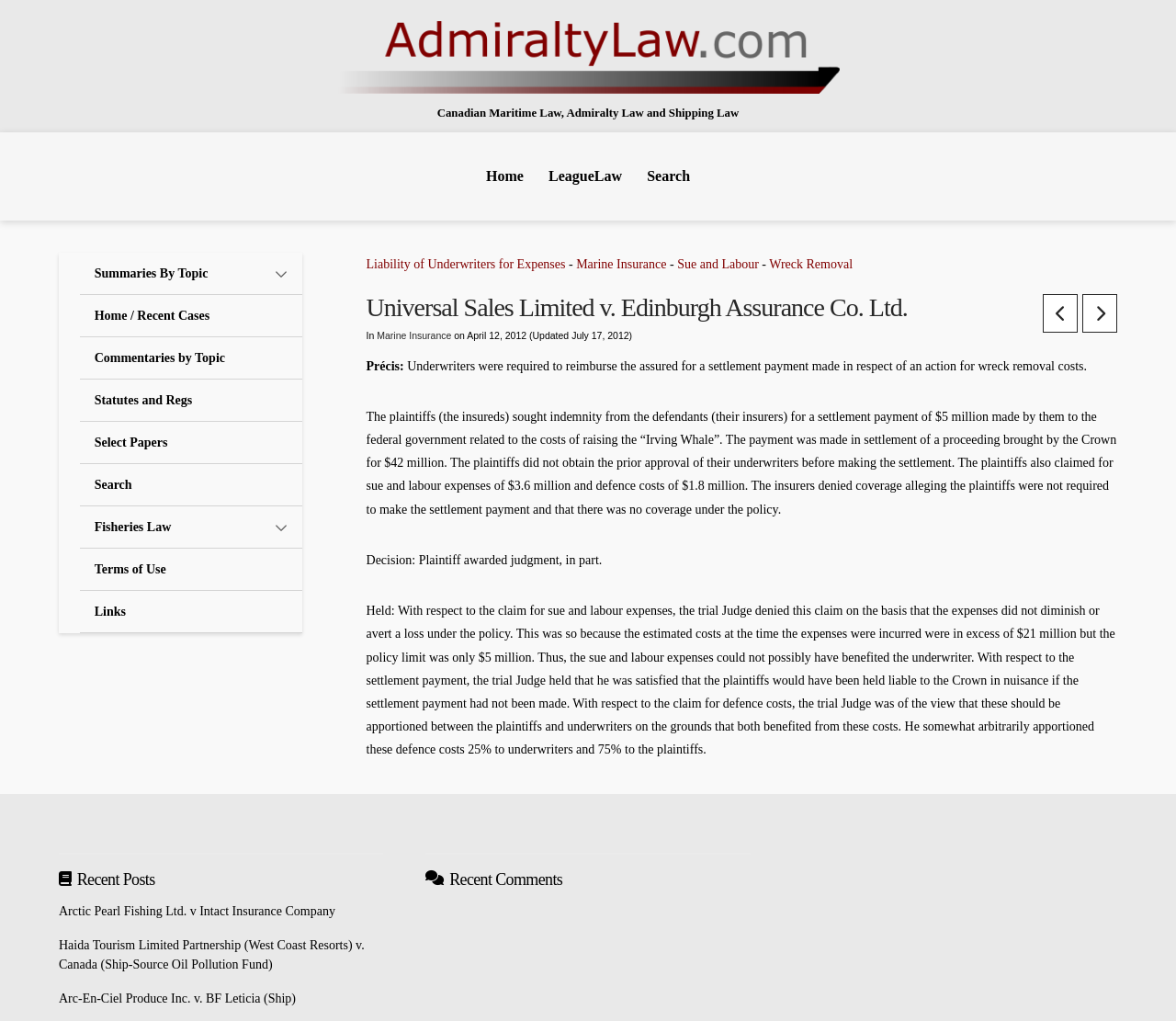Could you determine the bounding box coordinates of the clickable element to complete the instruction: "Click on the 'Home' link"? Provide the coordinates as four float numbers between 0 and 1, i.e., [left, top, right, bottom].

[0.403, 0.13, 0.456, 0.216]